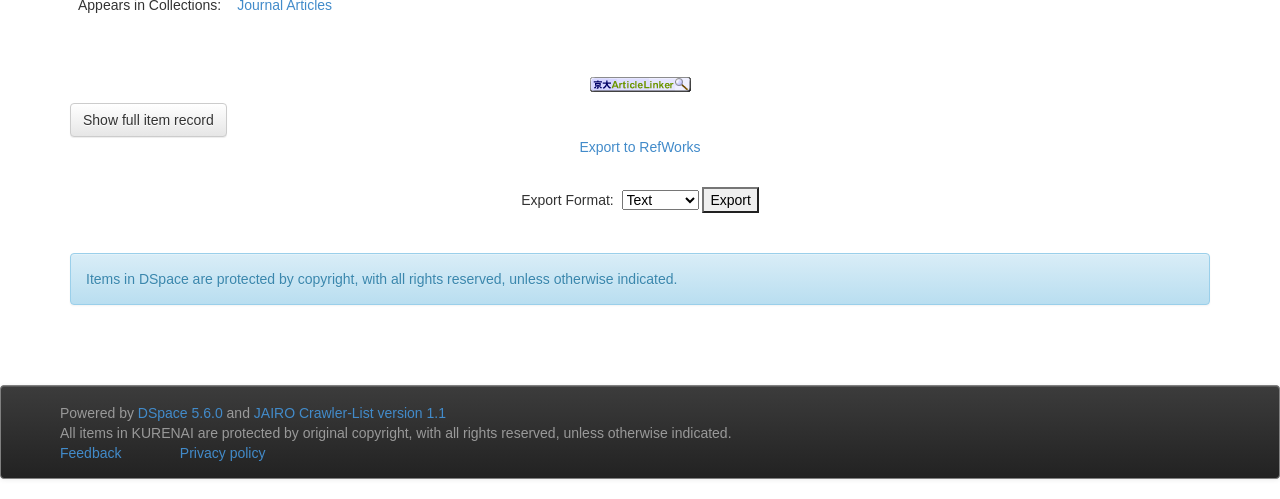Provide the bounding box coordinates for the UI element that is described by this text: "Show full item record". The coordinates should be in the form of four float numbers between 0 and 1: [left, top, right, bottom].

[0.055, 0.206, 0.177, 0.275]